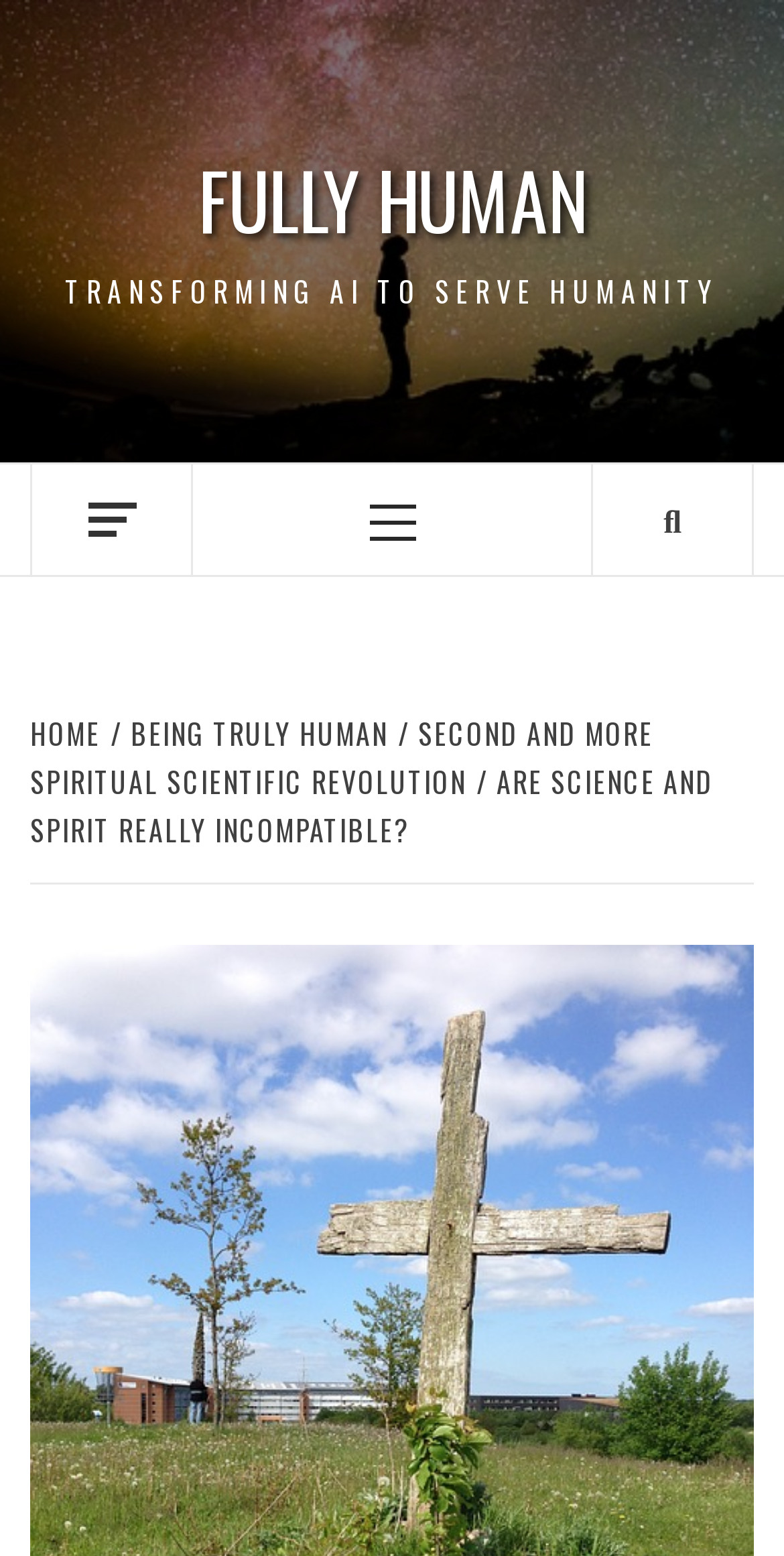Please answer the following question using a single word or phrase: 
What is the icon next to the link at the top-right corner?

uf002